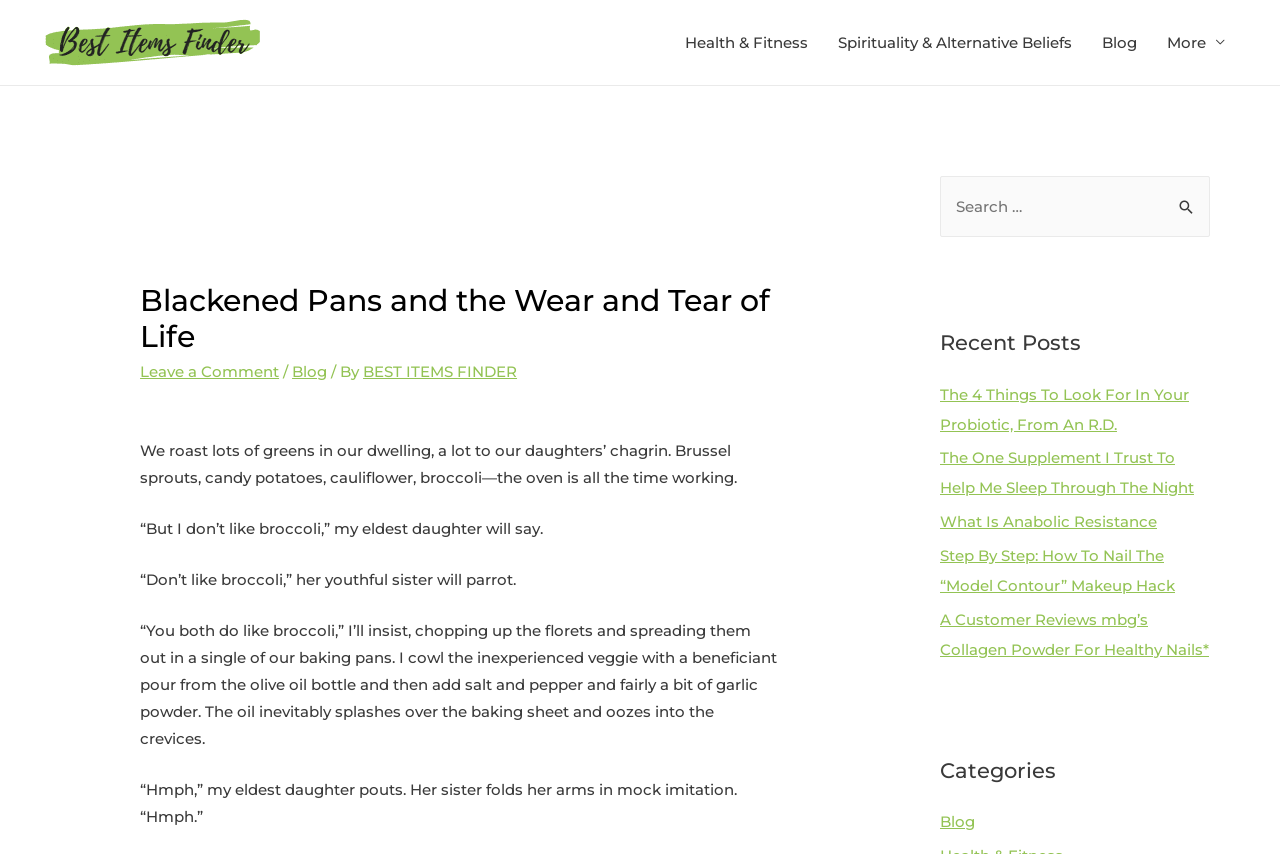For the following element description, predict the bounding box coordinates in the format (top-left x, top-left y, bottom-right x, bottom-right y). All values should be floating point numbers between 0 and 1. Description: More

[0.9, 0.015, 0.969, 0.085]